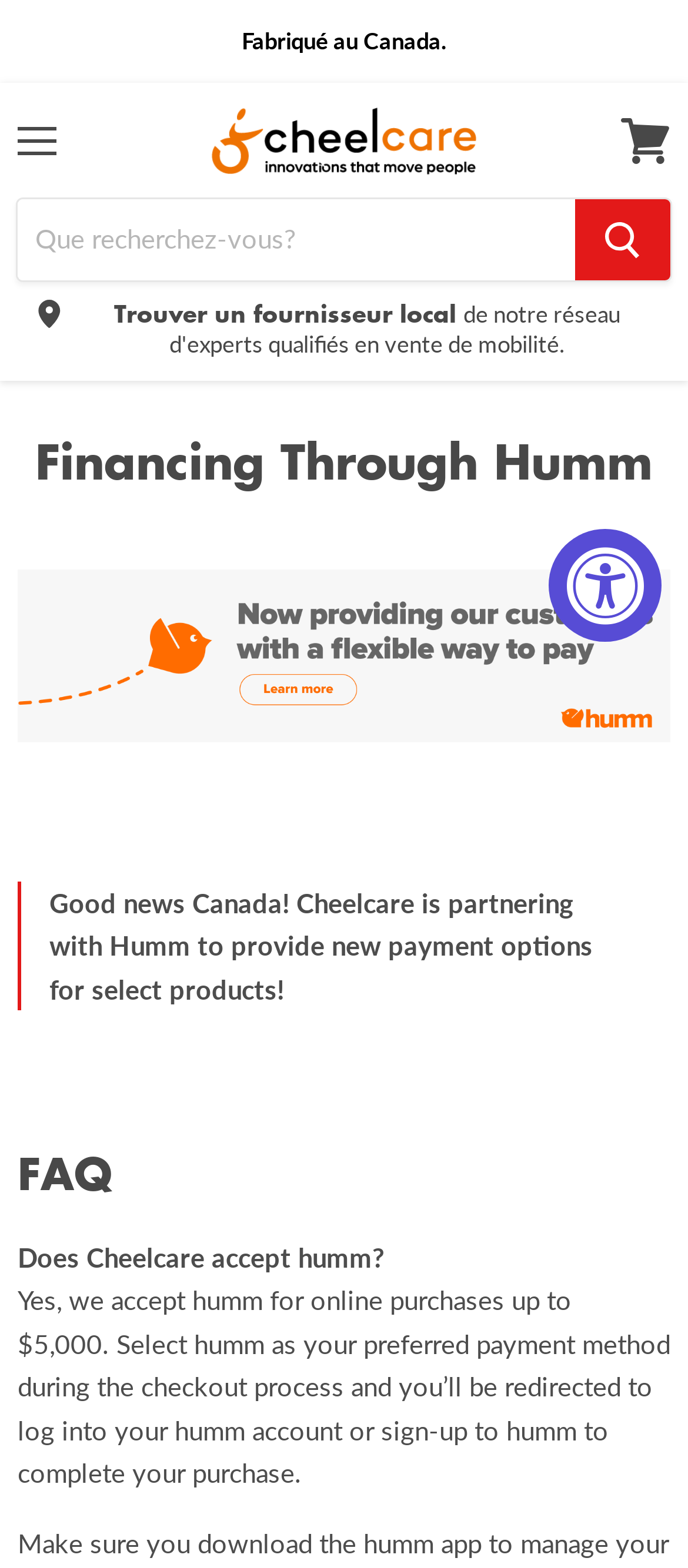Could you identify the text that serves as the heading for this webpage?

Financing Through Humm